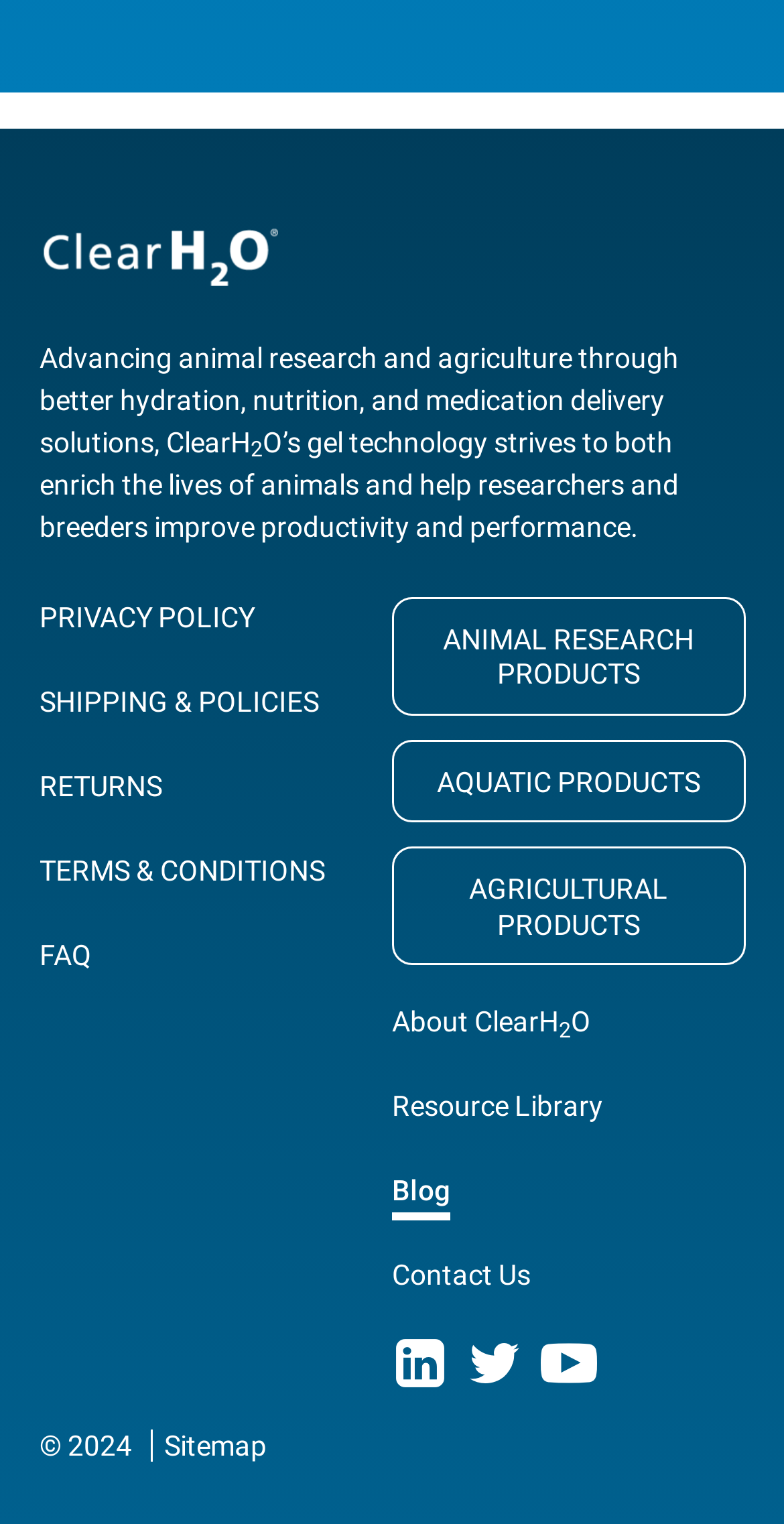Provide a brief response to the question below using one word or phrase:
What is the name of the company?

ClearH2O